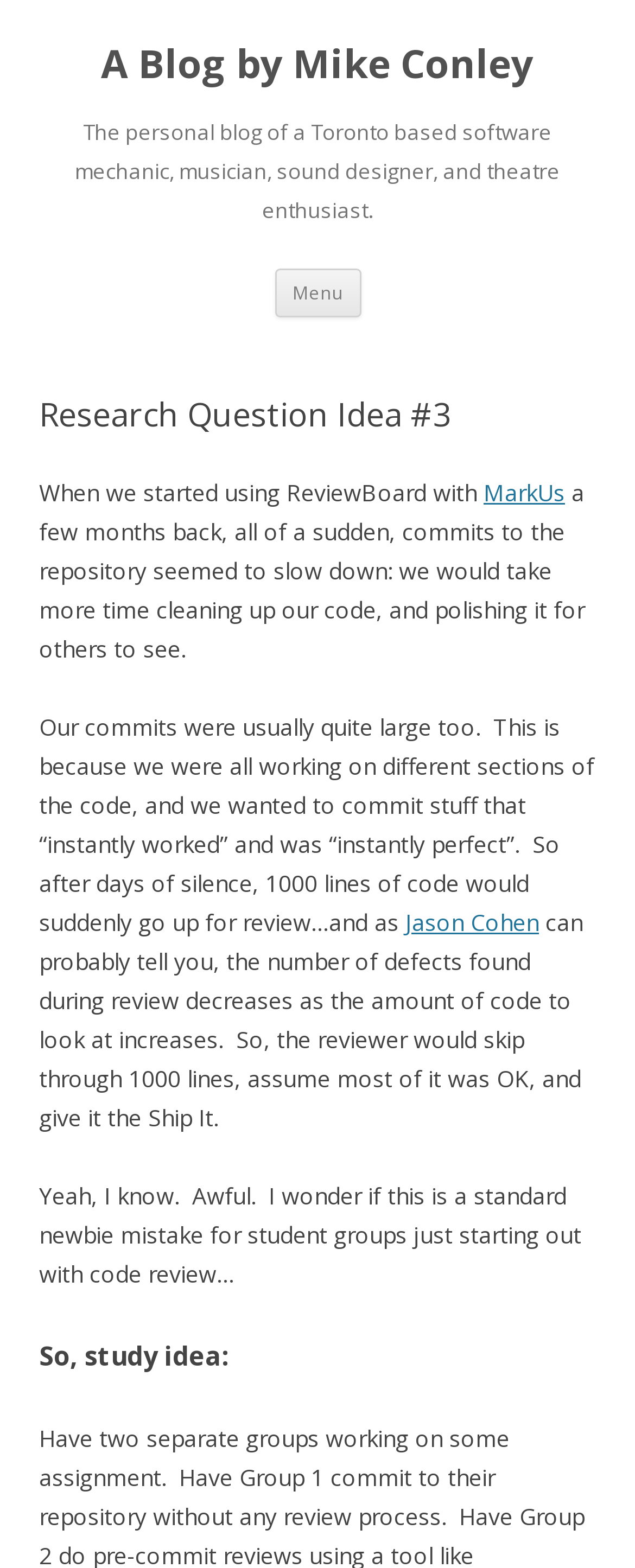Provide an in-depth caption for the contents of the webpage.

The webpage is a blog post titled "Research Question Idea #3" by Mike Conley, a Toronto-based software mechanic, musician, sound designer, and theatre enthusiast. At the top of the page, there is a heading with the blog title and a link to the blog's main page. Below the title, there is a brief description of the blog's author.

On the top right side of the page, there is a "Menu" button. Next to it, there is a "Skip to content" link. Below these elements, there is a header section with a heading that displays the title of the blog post, "Research Question Idea #3".

The main content of the blog post starts below the header section. The text begins with a sentence "When we started using ReviewBoard with MarkUs a few months back, all of a sudden, commits to the repository seemed to slow down..." and continues with a few paragraphs discussing the experience of using ReviewBoard with MarkUs. The text includes a link to "MarkUs" and mentions "Jason Cohen" in one of the paragraphs.

The blog post is divided into sections, with headings separating the different ideas and topics. The last section is titled "So, study idea:" and appears at the bottom of the page.